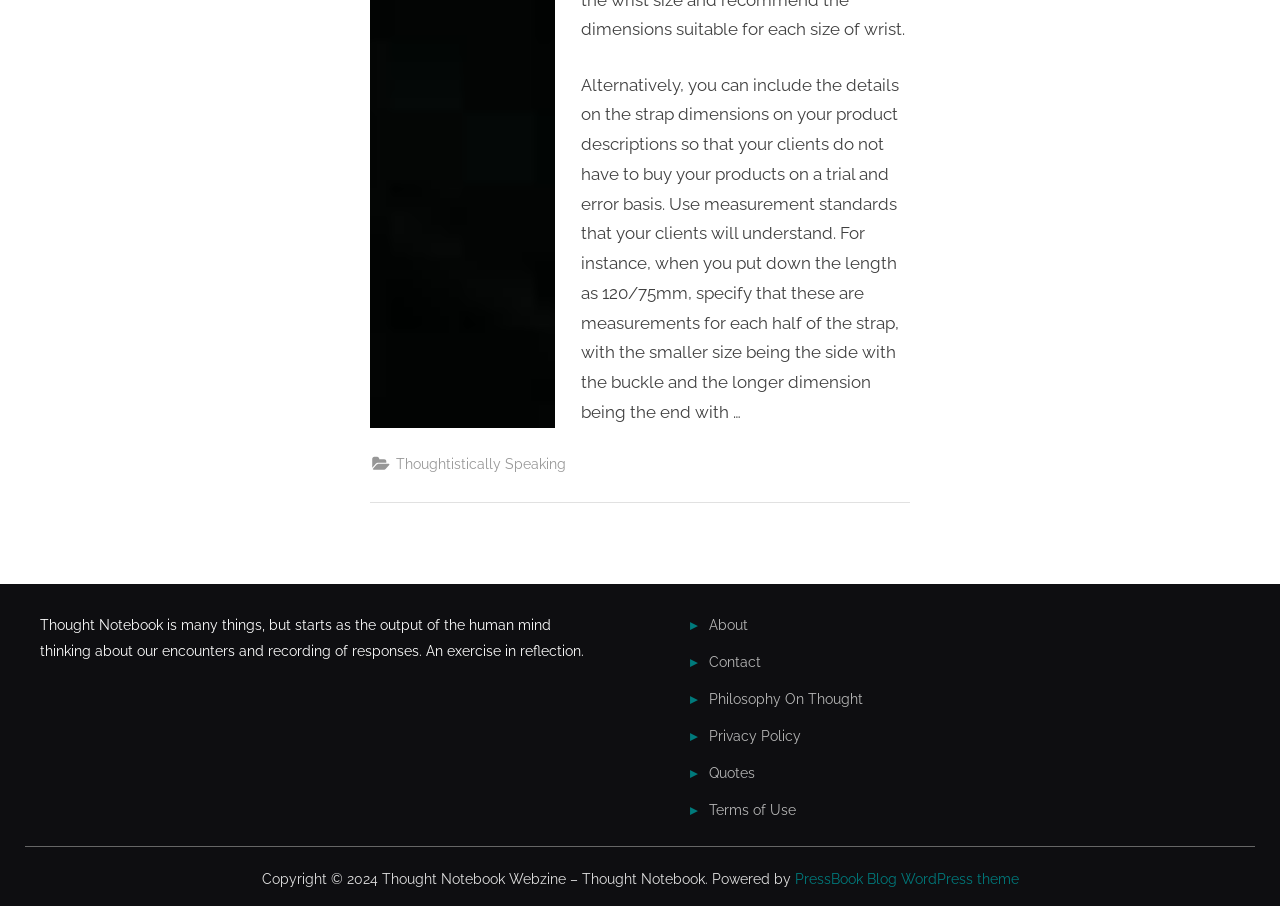Determine the bounding box coordinates of the target area to click to execute the following instruction: "view Terms of Use."

[0.554, 0.884, 0.622, 0.902]